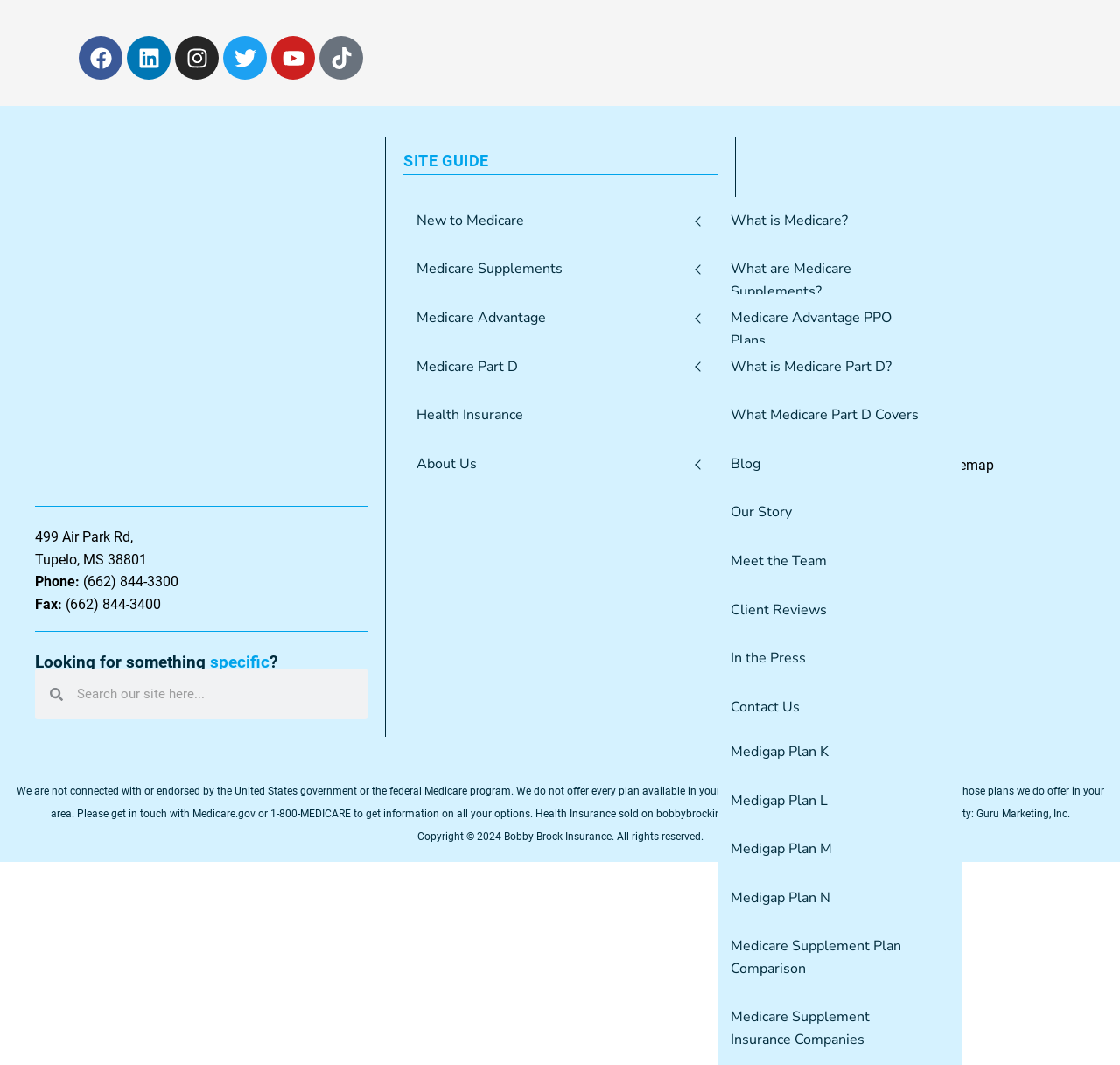Pinpoint the bounding box coordinates of the element to be clicked to execute the instruction: "Search for something".

[0.031, 0.628, 0.328, 0.676]